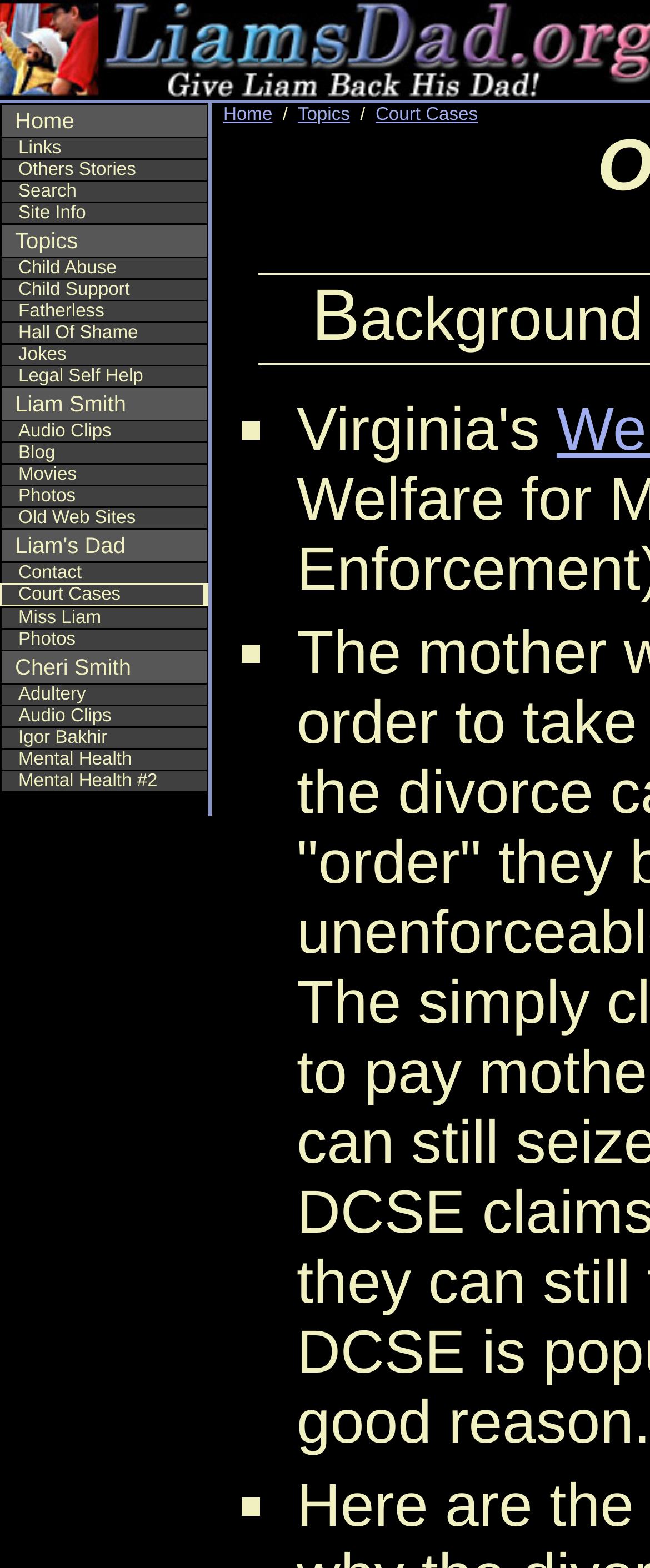Determine the bounding box for the UI element as described: "Resort". The coordinates should be represented as four float numbers between 0 and 1, formatted as [left, top, right, bottom].

None